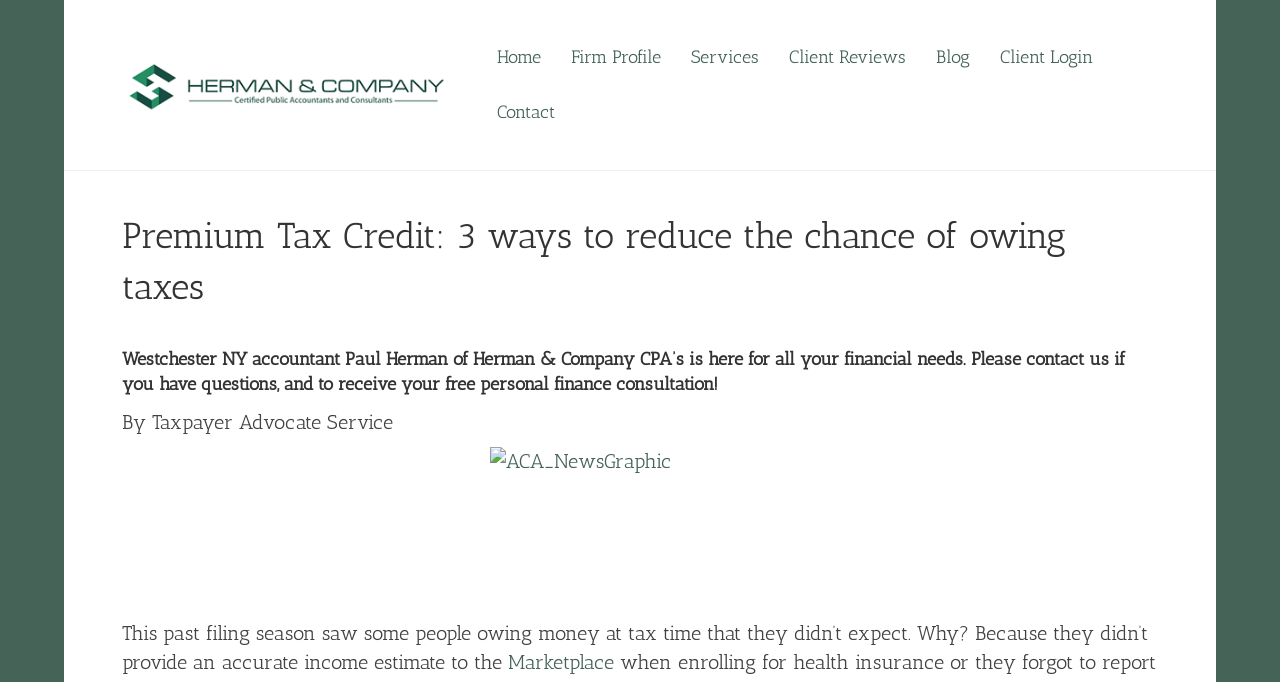What is the topic of the blog post?
Examine the image closely and answer the question with as much detail as possible.

The webpage has a heading 'Premium Tax Credit: 3 ways to reduce the chance of owing taxes' which indicates that the topic of the blog post is Premium Tax Credit.